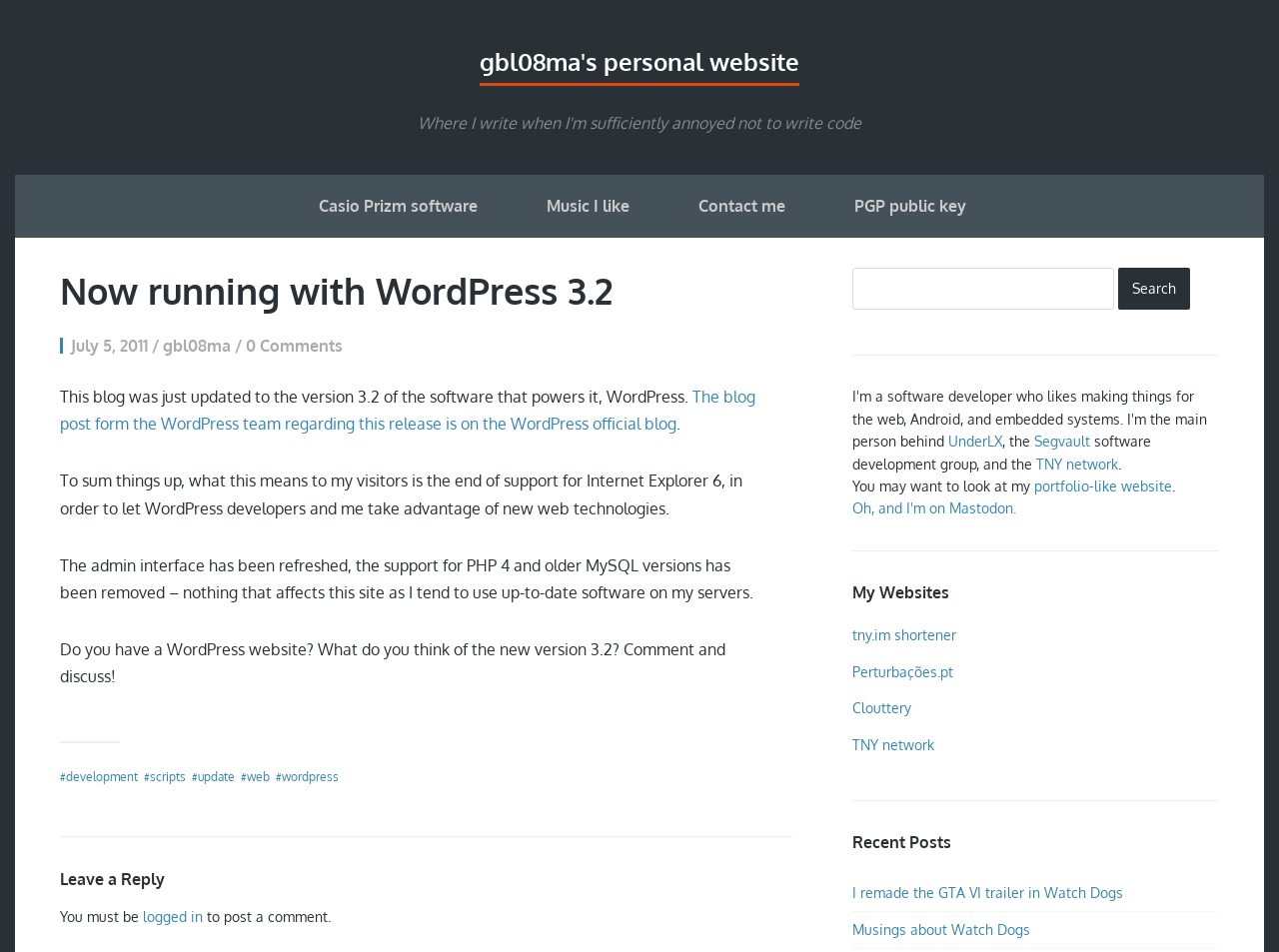Find and specify the bounding box coordinates that correspond to the clickable region for the instruction: "Click on the link to the WordPress official blog".

[0.047, 0.406, 0.591, 0.456]